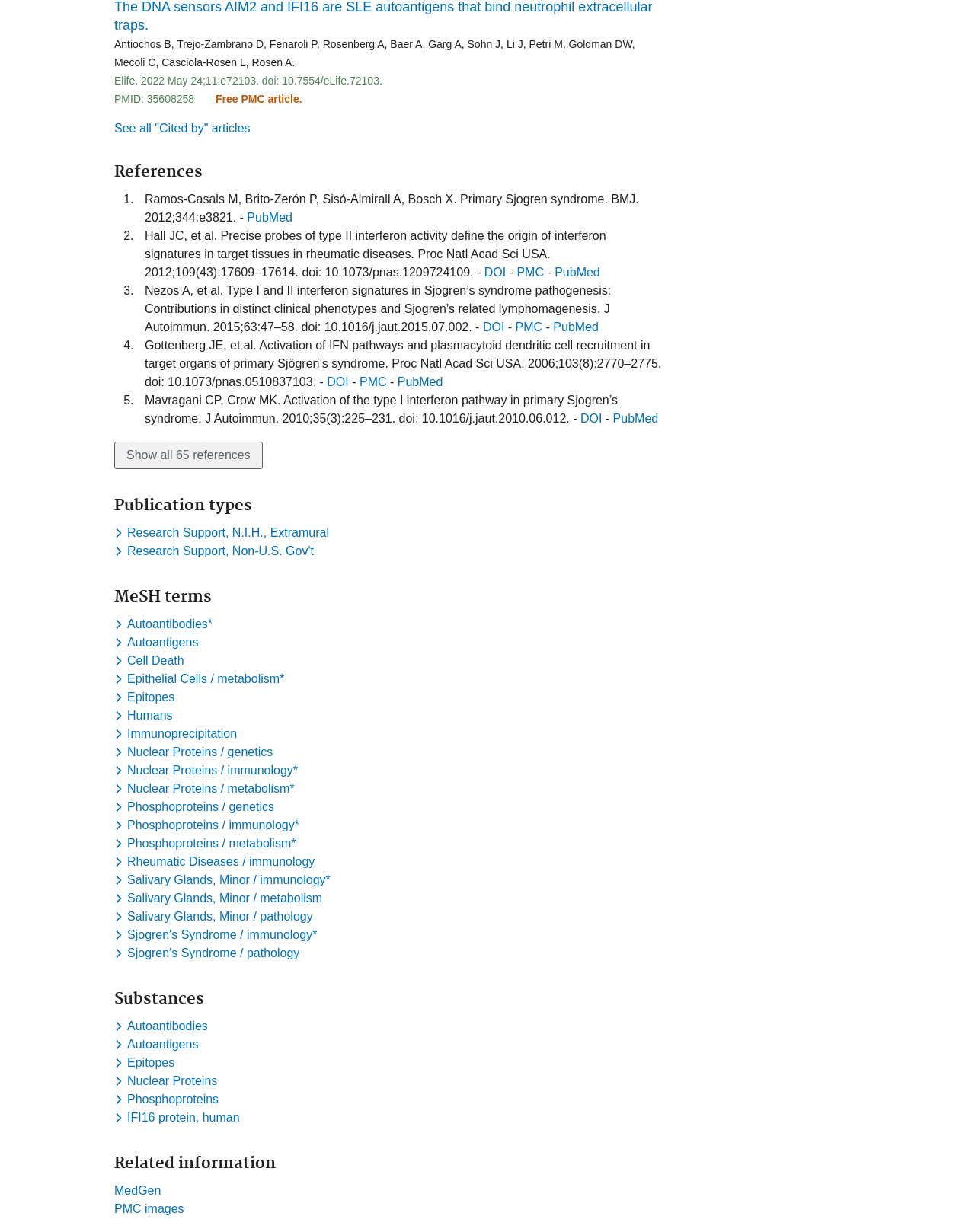How many references are shown initially?
Please answer the question with a single word or phrase, referencing the image.

5